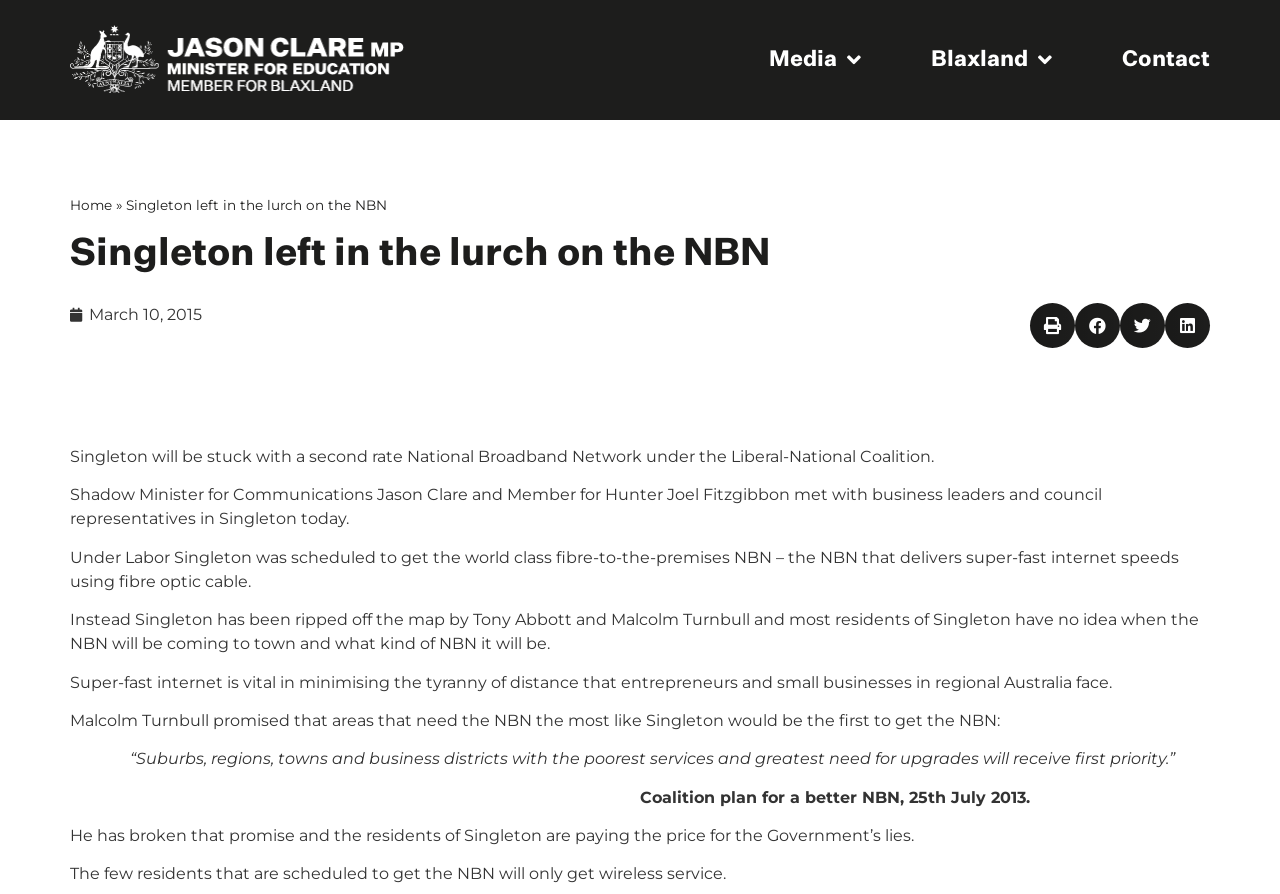Identify the bounding box coordinates of the area you need to click to perform the following instruction: "Click the JC Logo link".

[0.055, 0.028, 0.323, 0.106]